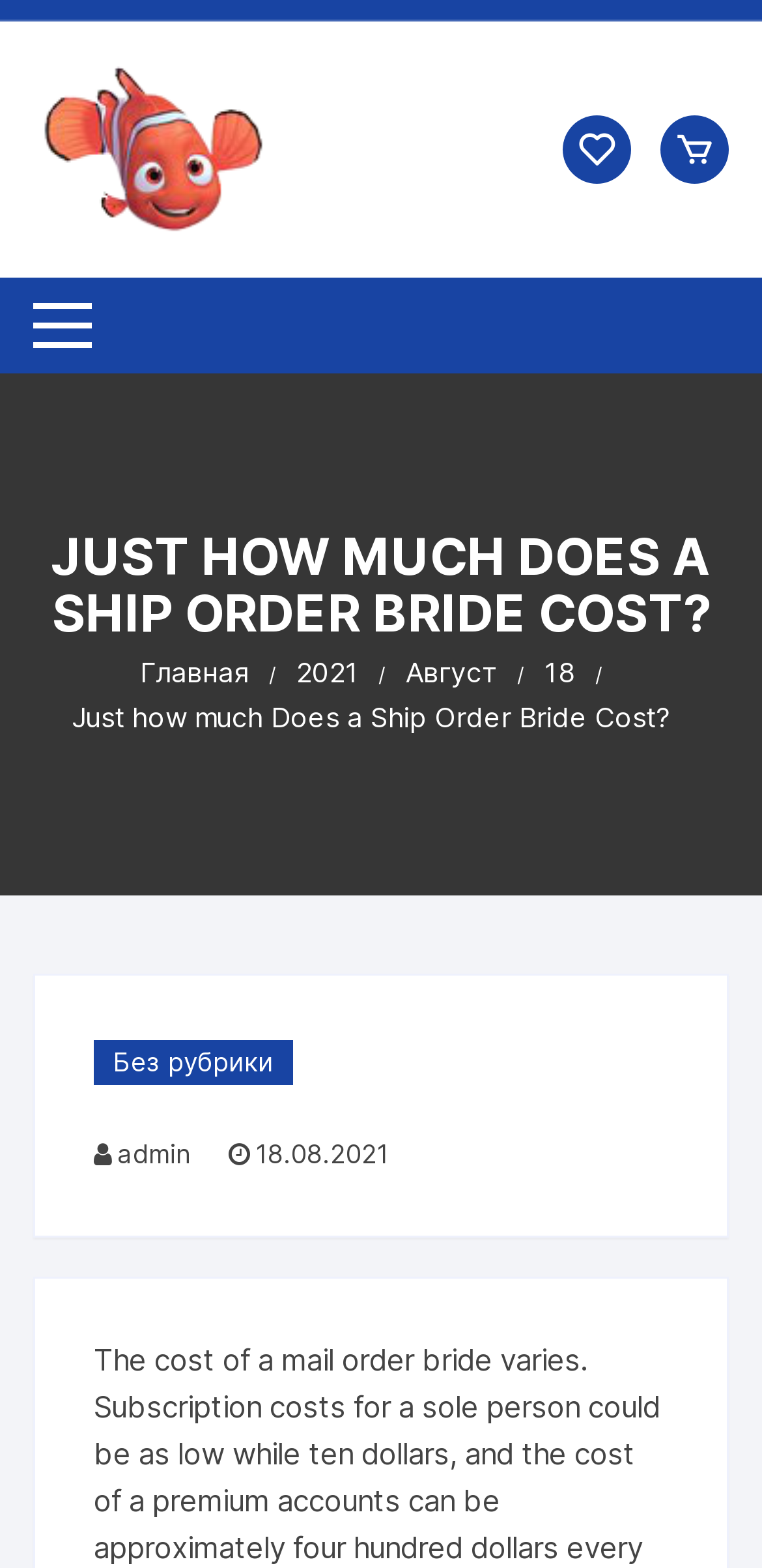Find the bounding box coordinates for the area you need to click to carry out the instruction: "Click the button with a search icon". The coordinates should be four float numbers between 0 and 1, indicated as [left, top, right, bottom].

[0.739, 0.074, 0.828, 0.117]